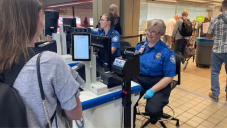Generate an elaborate description of what you see in the image.

In this image, a Transportation Security Administration (TSA) officer, wearing a blue uniform and gloves, is seated at a security checkpoint, engaging with a traveler who appears to be processing through a security procedure. The TSA officer is positioned behind a sleek, modern kiosk equipped with a digital display, likely for verifying passenger credentials or processing transactions. There are additional TSA staff visible in the background, assisting other travelers in a busy airport environment. The setting emphasizes the operational aspect of airport security, showcasing the use of technology in facilitating efficient and secure travel experiences.